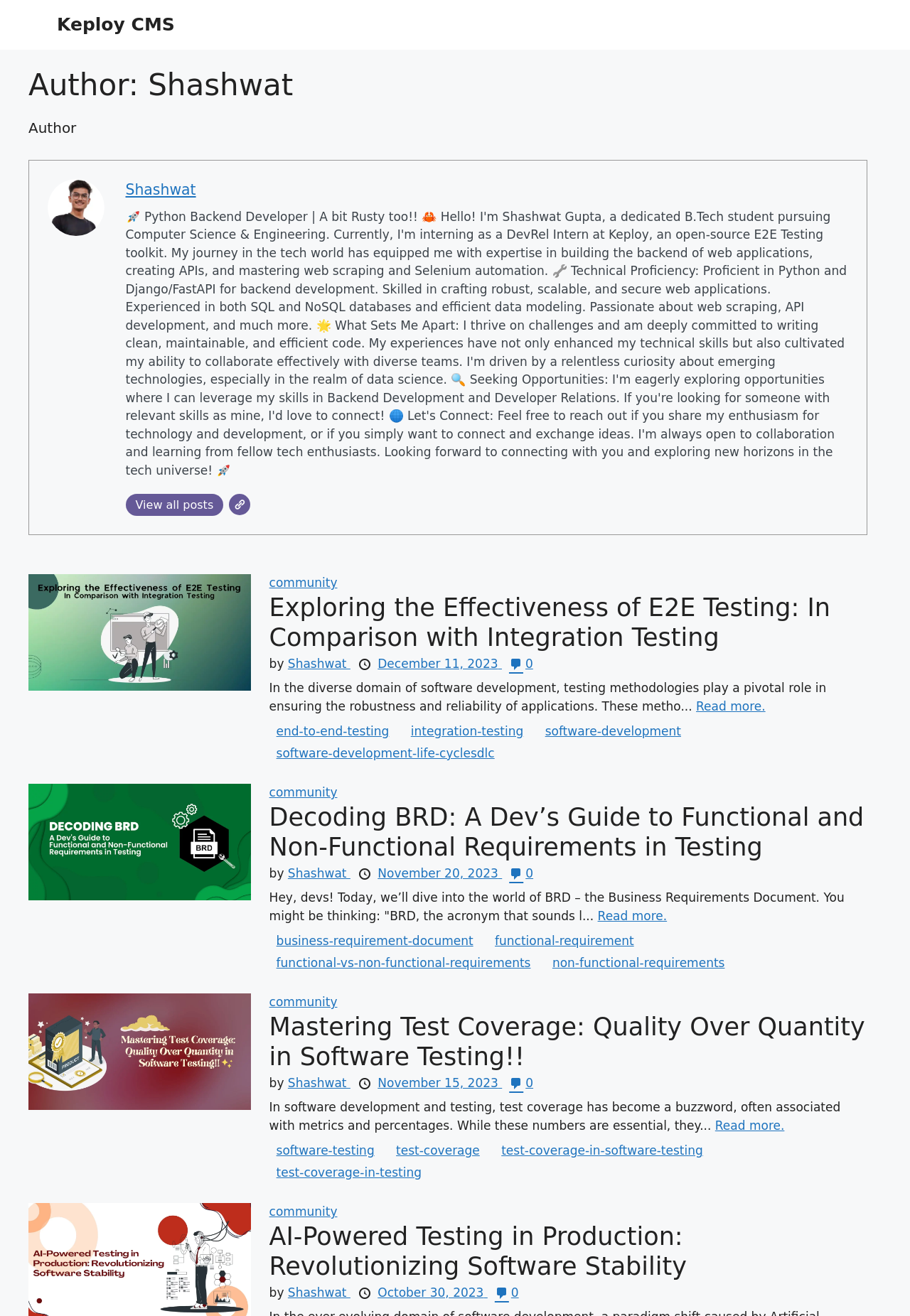What is the date of the last article?
Using the image, provide a concise answer in one word or a short phrase.

October 30, 2023